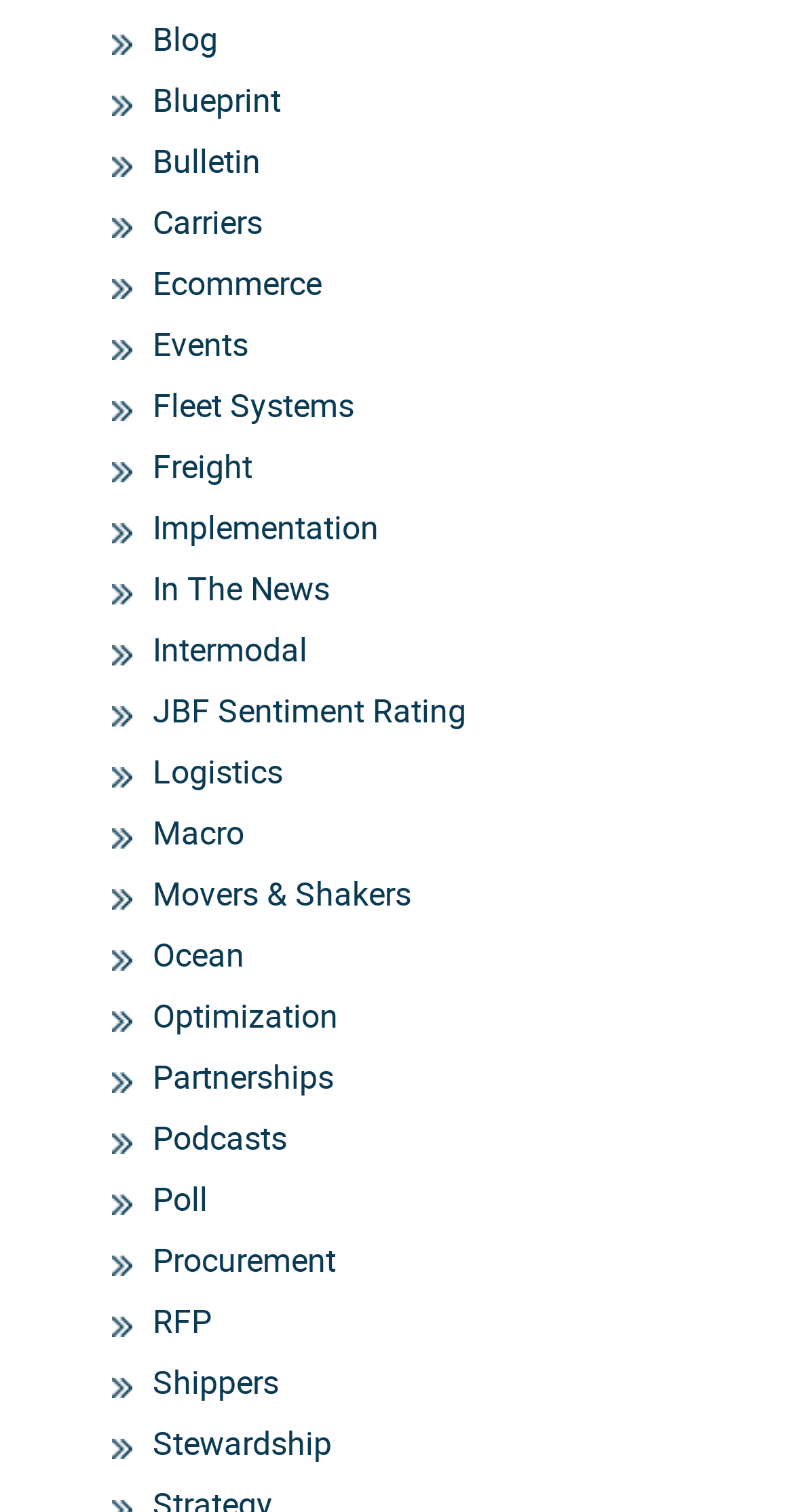Return the bounding box coordinates of the UI element that corresponds to this description: "Implementation". The coordinates must be given as four float numbers in the range of 0 and 1, [left, top, right, bottom].

[0.192, 0.334, 0.477, 0.364]